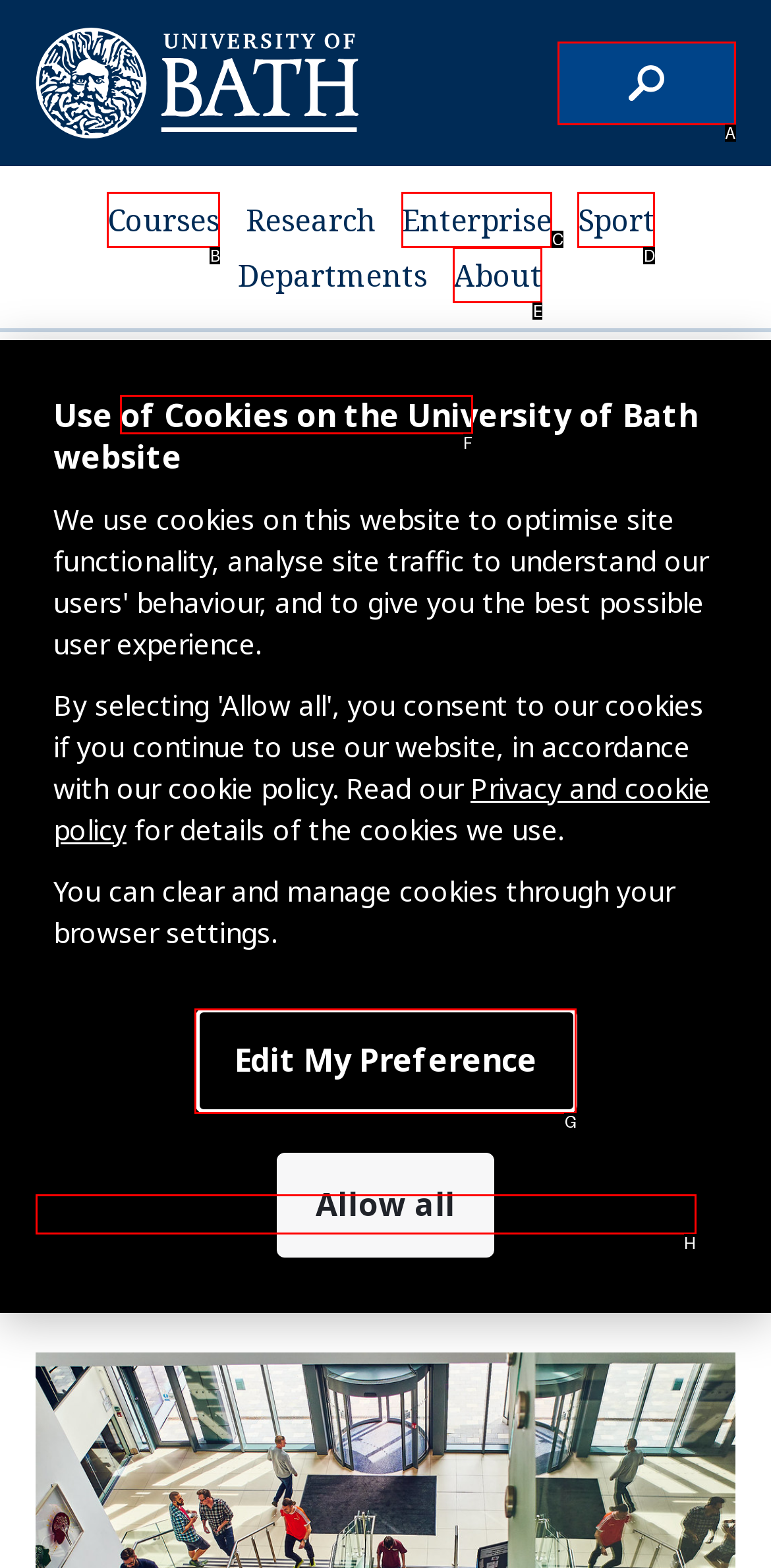For the task: go to the department of education, tell me the letter of the option you should click. Answer with the letter alone.

F